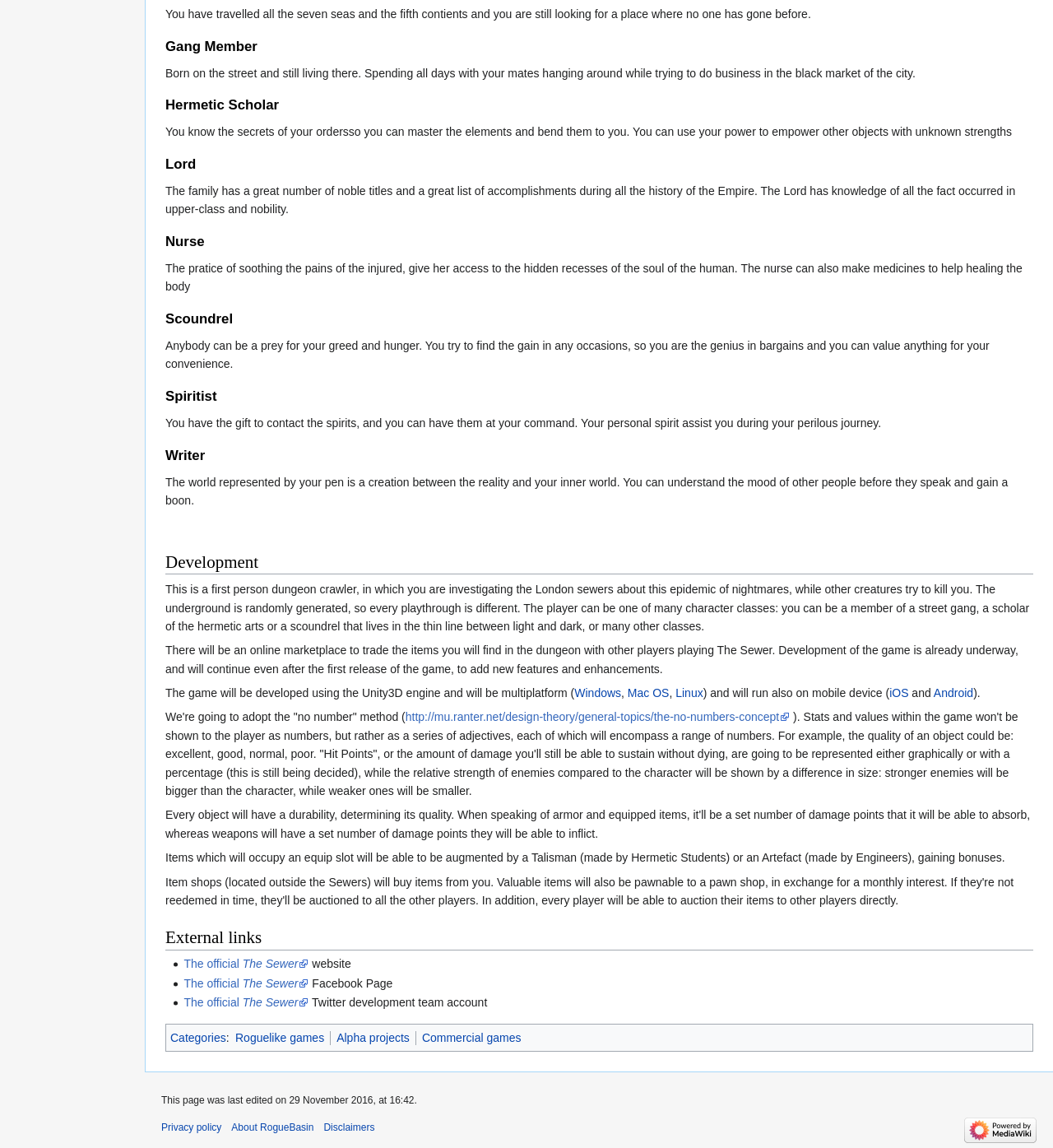Using the description: "The official The Sewer", determine the UI element's bounding box coordinates. Ensure the coordinates are in the format of four float numbers between 0 and 1, i.e., [left, top, right, bottom].

[0.175, 0.851, 0.293, 0.862]